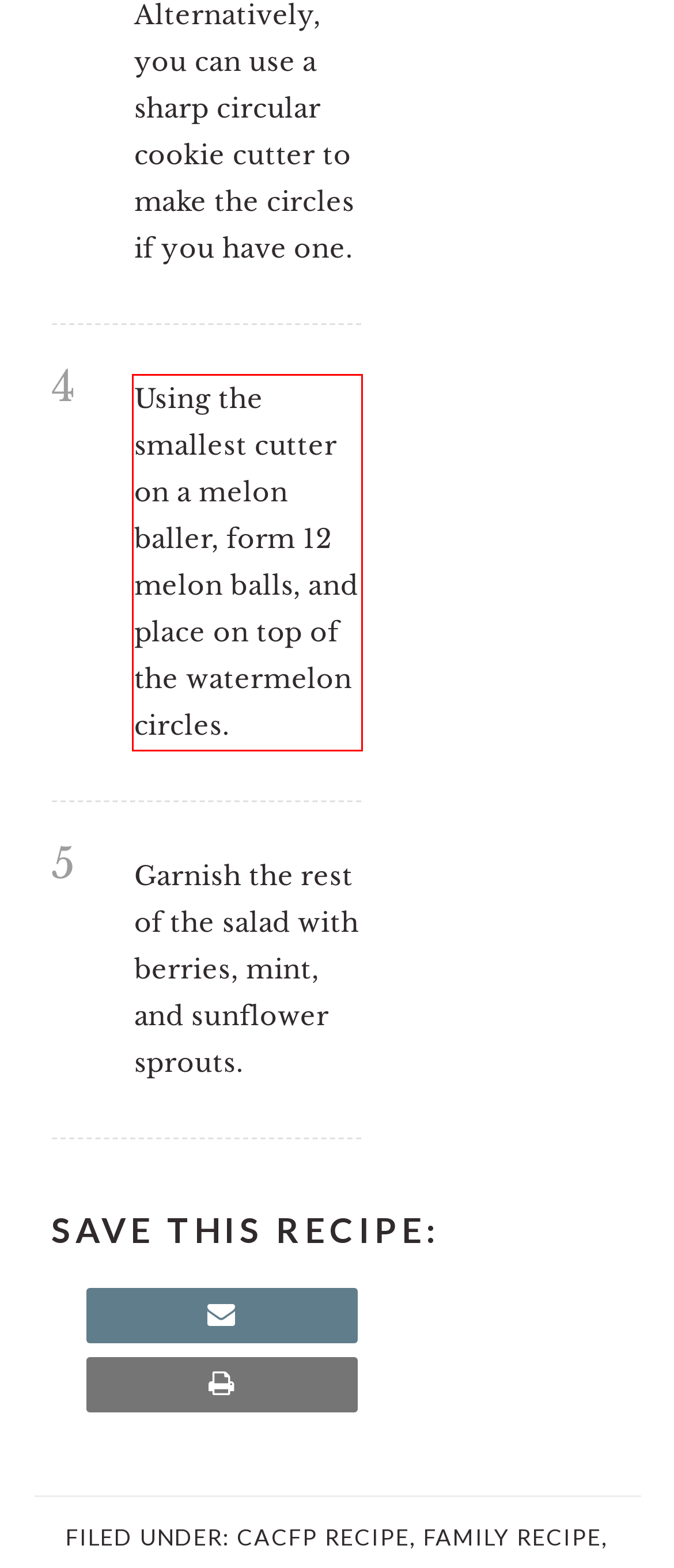Locate the red bounding box in the provided webpage screenshot and use OCR to determine the text content inside it.

Using the smallest cutter on a melon baller, form 12 melon balls, and place on top of the watermelon circles.